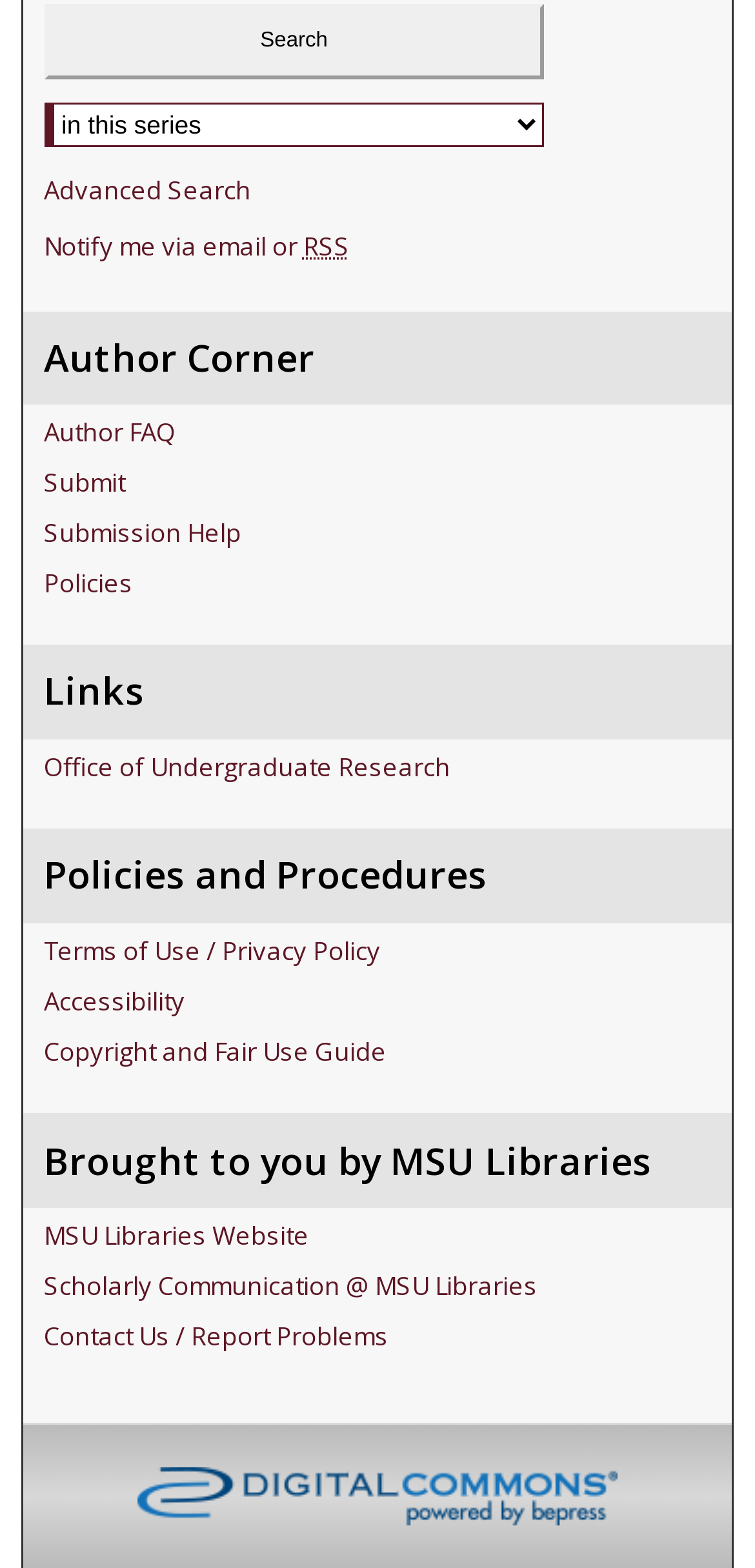Can you pinpoint the bounding box coordinates for the clickable element required for this instruction: "Visit Office of Undergraduate Research"? The coordinates should be four float numbers between 0 and 1, i.e., [left, top, right, bottom].

[0.058, 0.445, 0.942, 0.468]